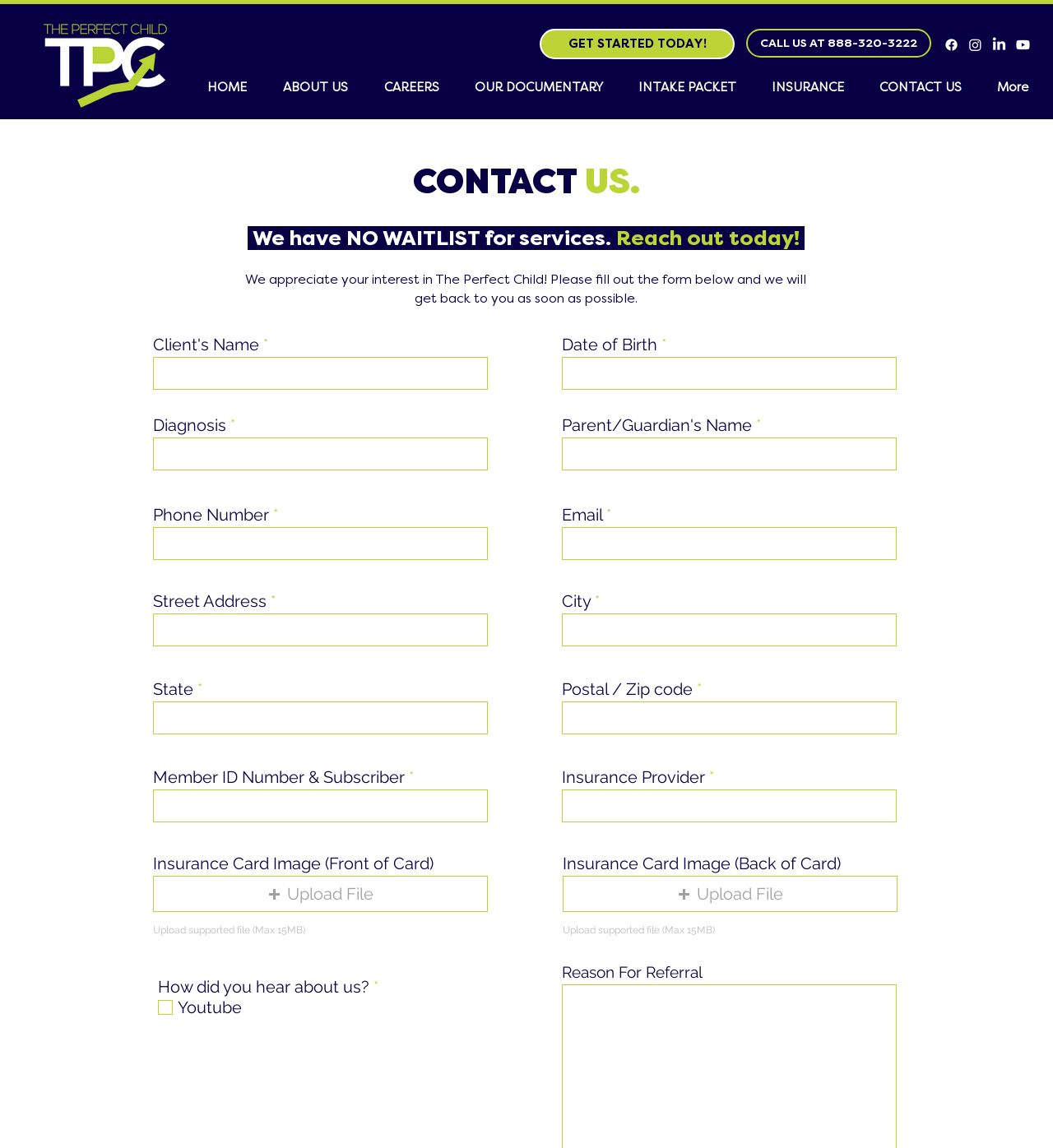Please provide the bounding box coordinates for the UI element as described: "INSURANCE". The coordinates must be four floats between 0 and 1, represented as [left, top, right, bottom].

[0.716, 0.064, 0.818, 0.089]